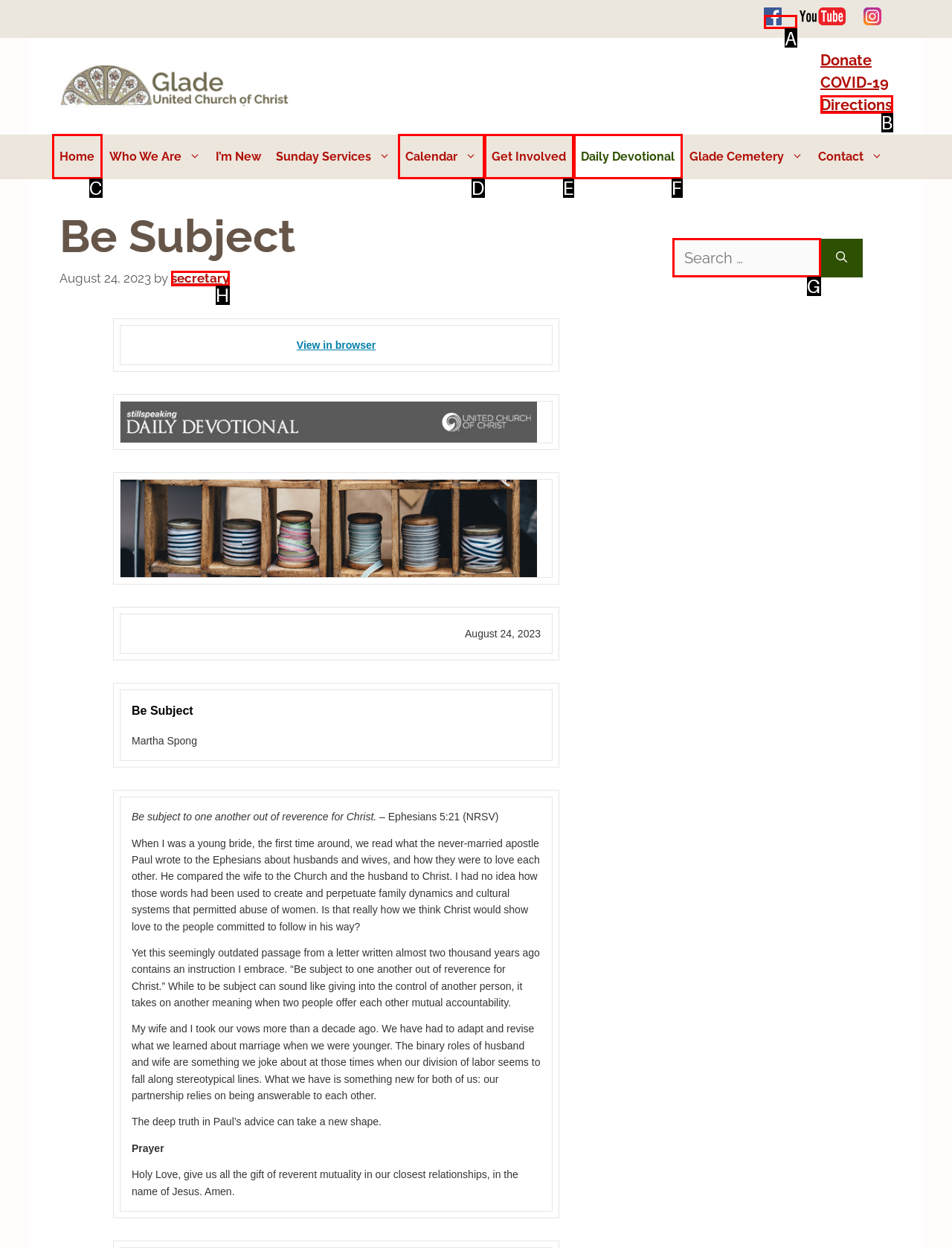Tell me the letter of the correct UI element to click for this instruction: Follow Glade Church on Facebook. Answer with the letter only.

A